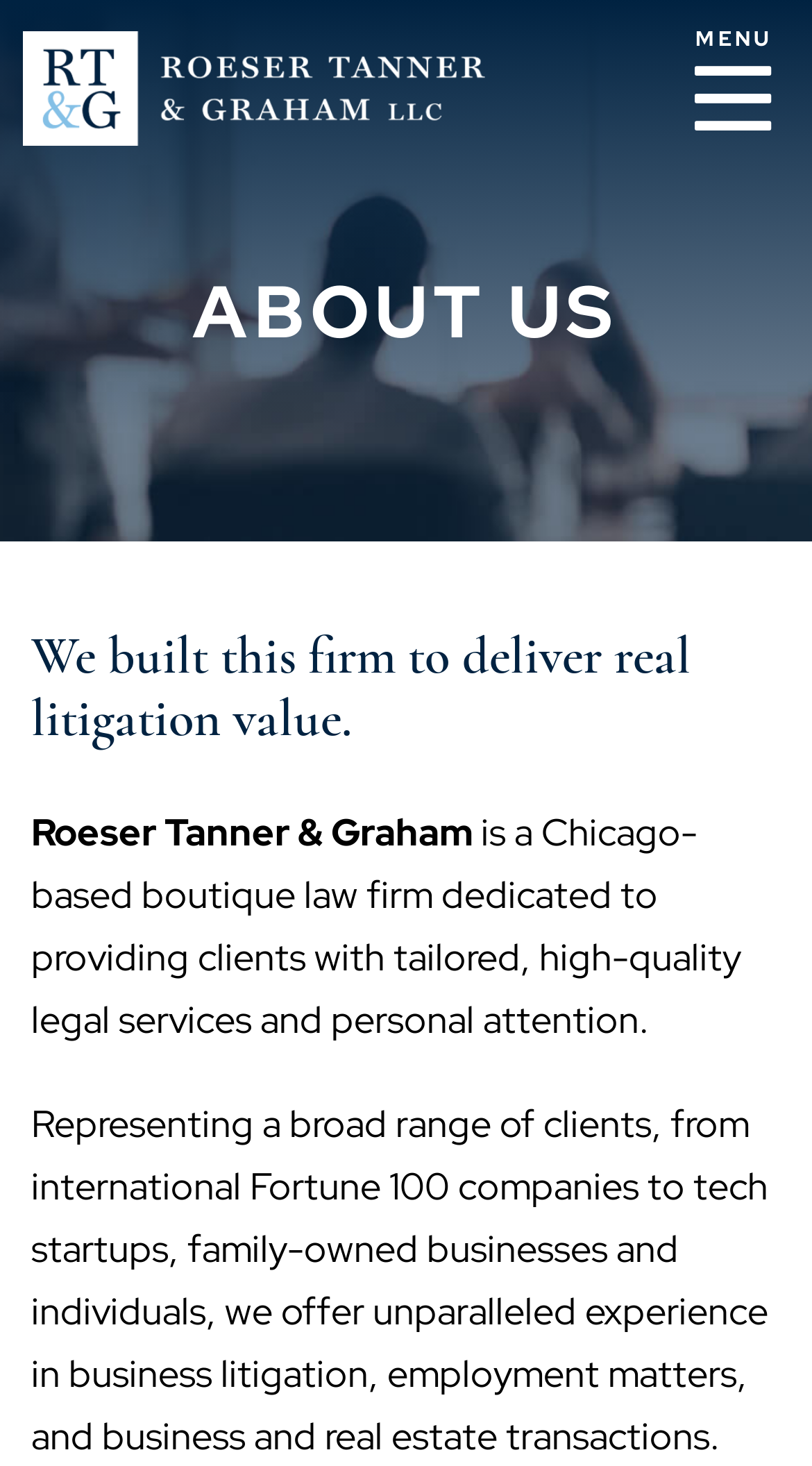What type of clients does the law firm represent?
Utilize the information in the image to give a detailed answer to the question.

I found the type of clients represented by the law firm by reading the static text element that mentions 'a broad range of clients, from international Fortune 100 companies to tech startups, family-owned businesses and individuals'.